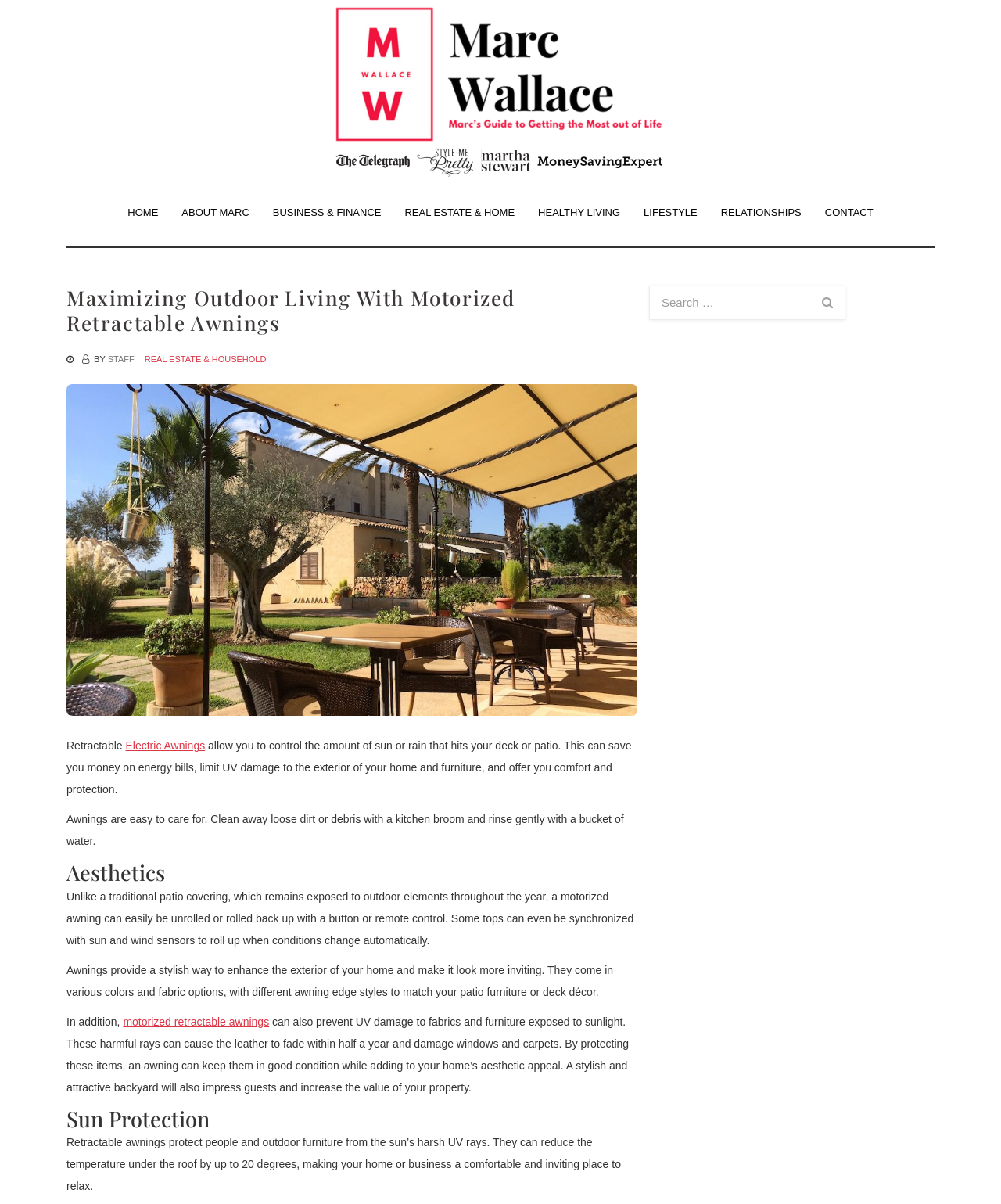Predict the bounding box for the UI component with the following description: "Electric Awnings".

[0.125, 0.614, 0.205, 0.625]